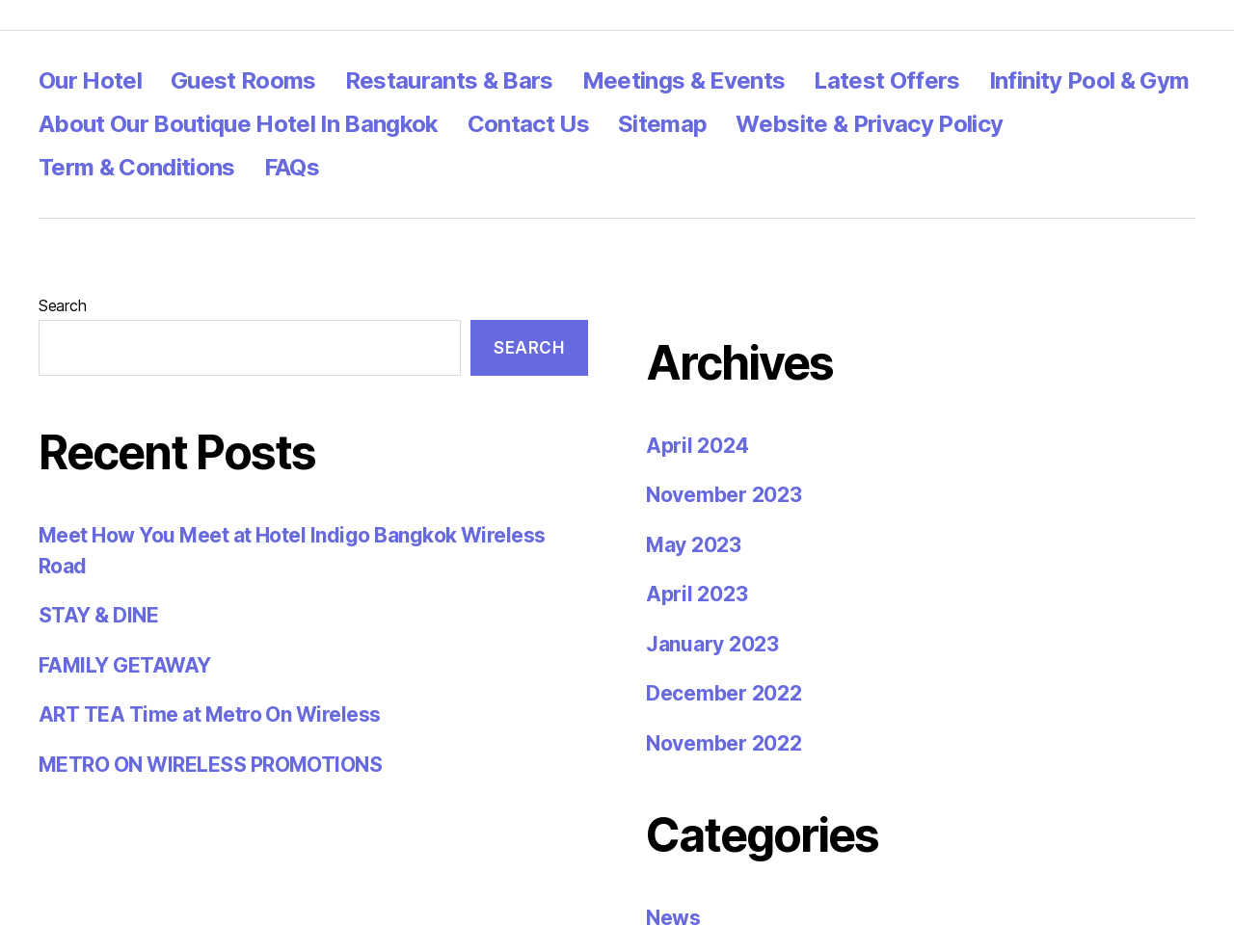Identify the coordinates of the bounding box for the element that must be clicked to accomplish the instruction: "Go to Our Hotel page".

[0.031, 0.07, 0.115, 0.099]